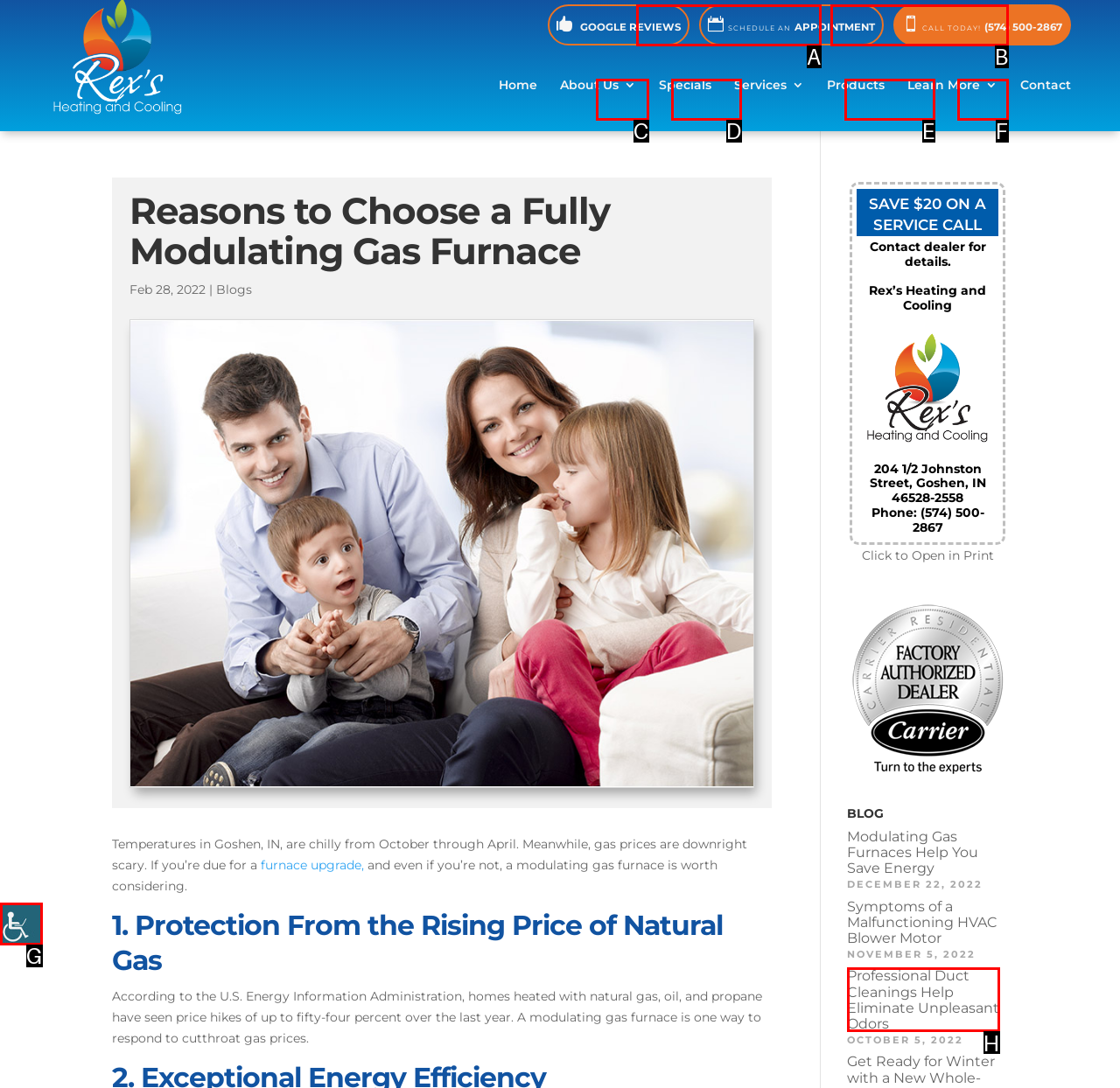Find the option that matches this description: parent_node: Close aria-label="Accessibility Helper sidebar"
Provide the corresponding letter directly.

G